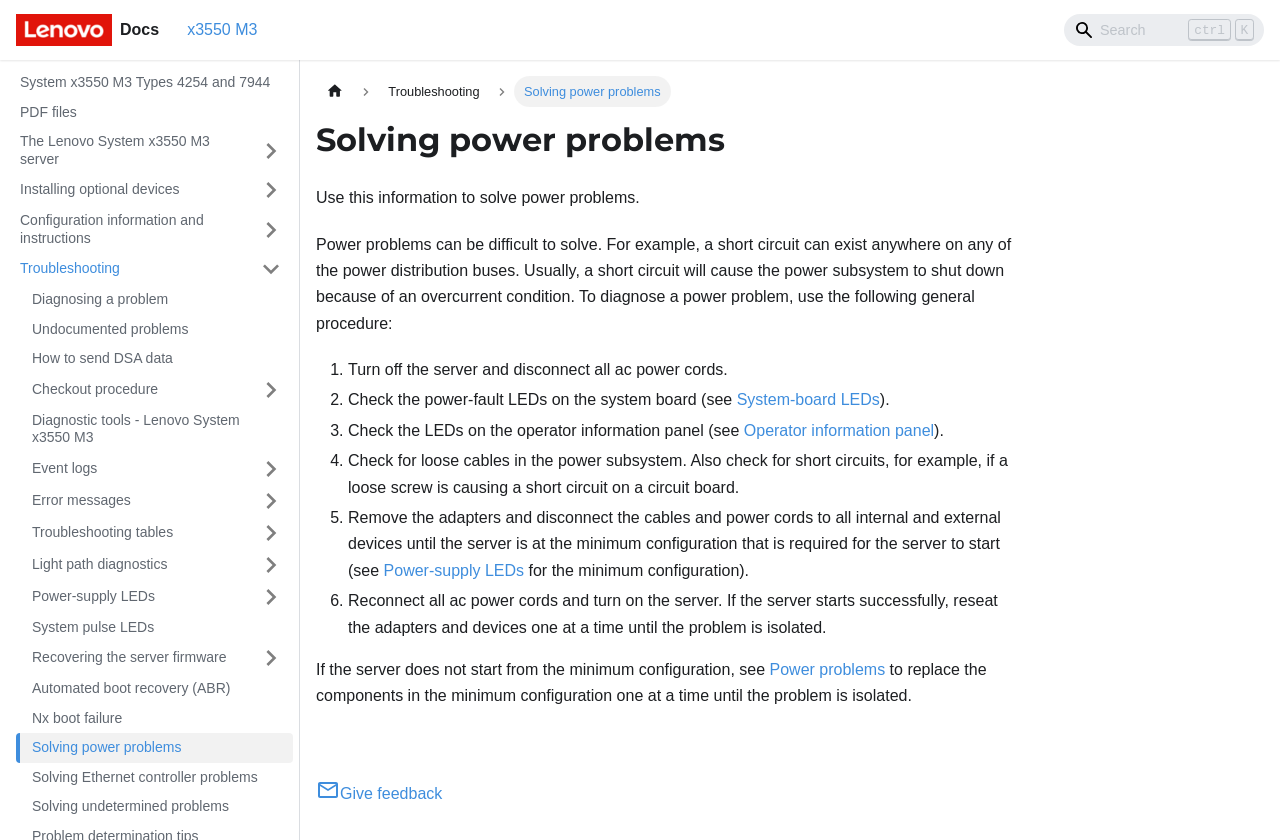Identify the main heading of the webpage and provide its text content.

Solving power problems